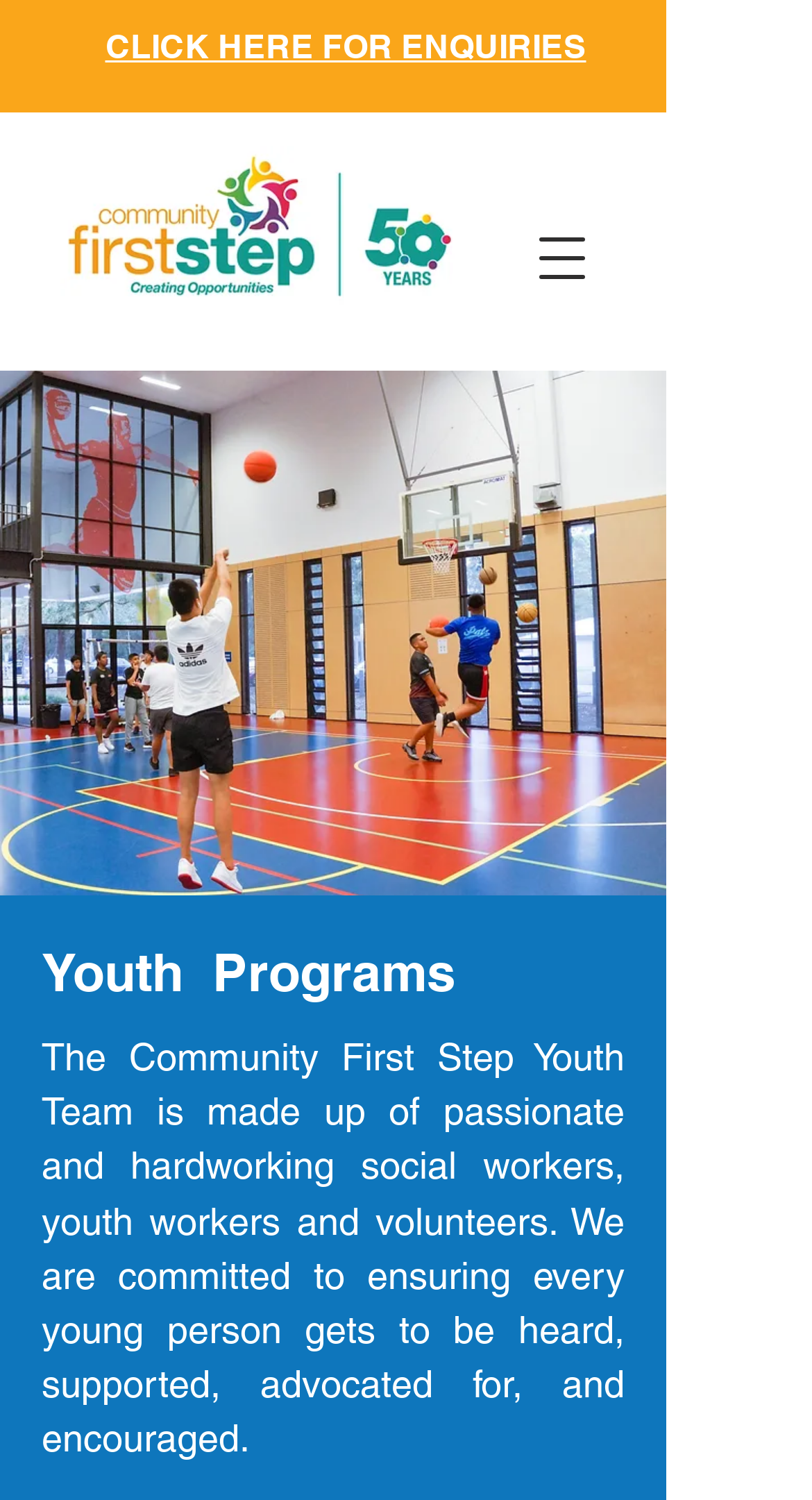What is the purpose of the 'CLICK HERE FOR ENQUIRIES' link?
Analyze the screenshot and provide a detailed answer to the question.

The link 'CLICK HERE FOR ENQUIRIES' is a call-to-action that suggests users can click on it to make enquiries about the youth programs offered by Community First Step. This implies that the link leads to a page or form where users can ask questions or request more information.